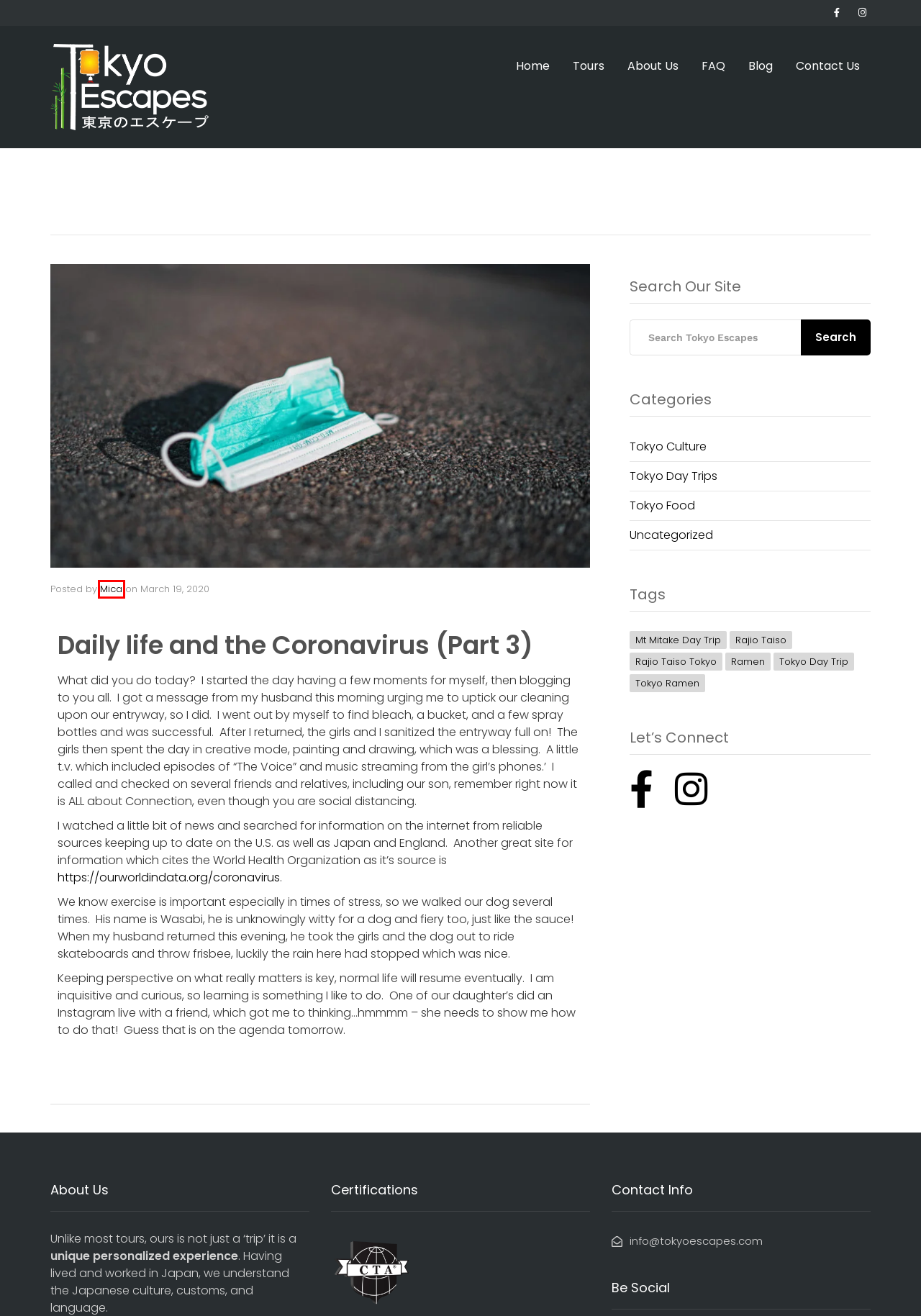You are presented with a screenshot of a webpage that includes a red bounding box around an element. Determine which webpage description best matches the page that results from clicking the element within the red bounding box. Here are the candidates:
A. Mica – Tokyo Escapes
B. Tokyo Day Trips | Tokyo Escapes
C. Rajio Taiso Tokyo | Tokyo Escapes
D. Uncategorized | Tokyo Escapes
E. Mt Mitake Day Trip | Tokyo Escapes
F. Tokyo Culture | Tokyo Escapes
G. Tokyo Food | Tokyo Escapes
H. Ramen | Tokyo Escapes

A